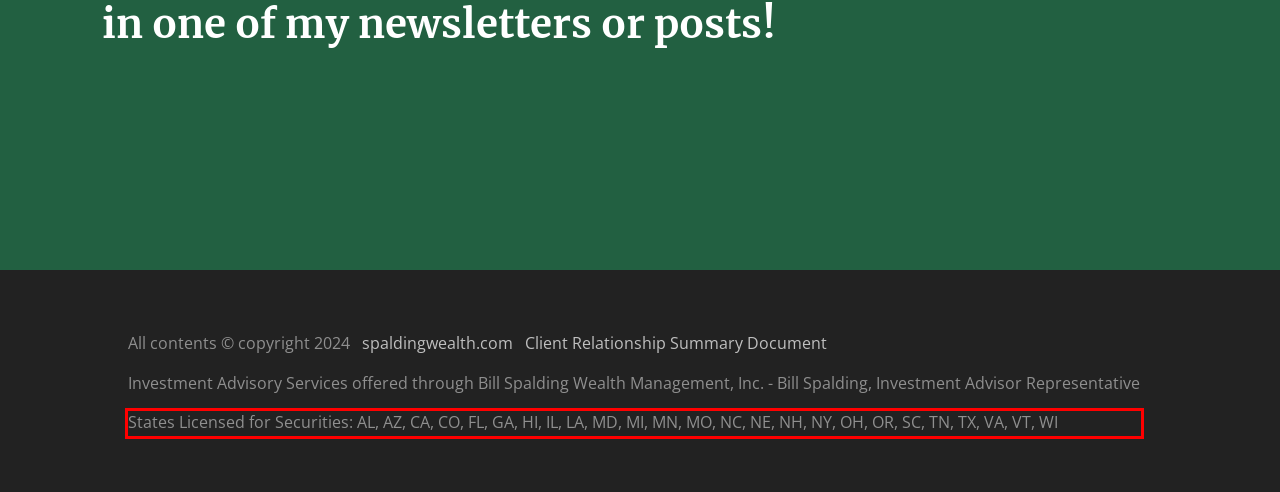Examine the screenshot of the webpage, locate the red bounding box, and perform OCR to extract the text contained within it.

States Licensed for Securities: AL, AZ, CA, CO, FL, GA, HI, IL, LA, MD, MI, MN, MO, NC, NE, NH, NY, OH, OR, SC, TN, TX, VA, VT, WI